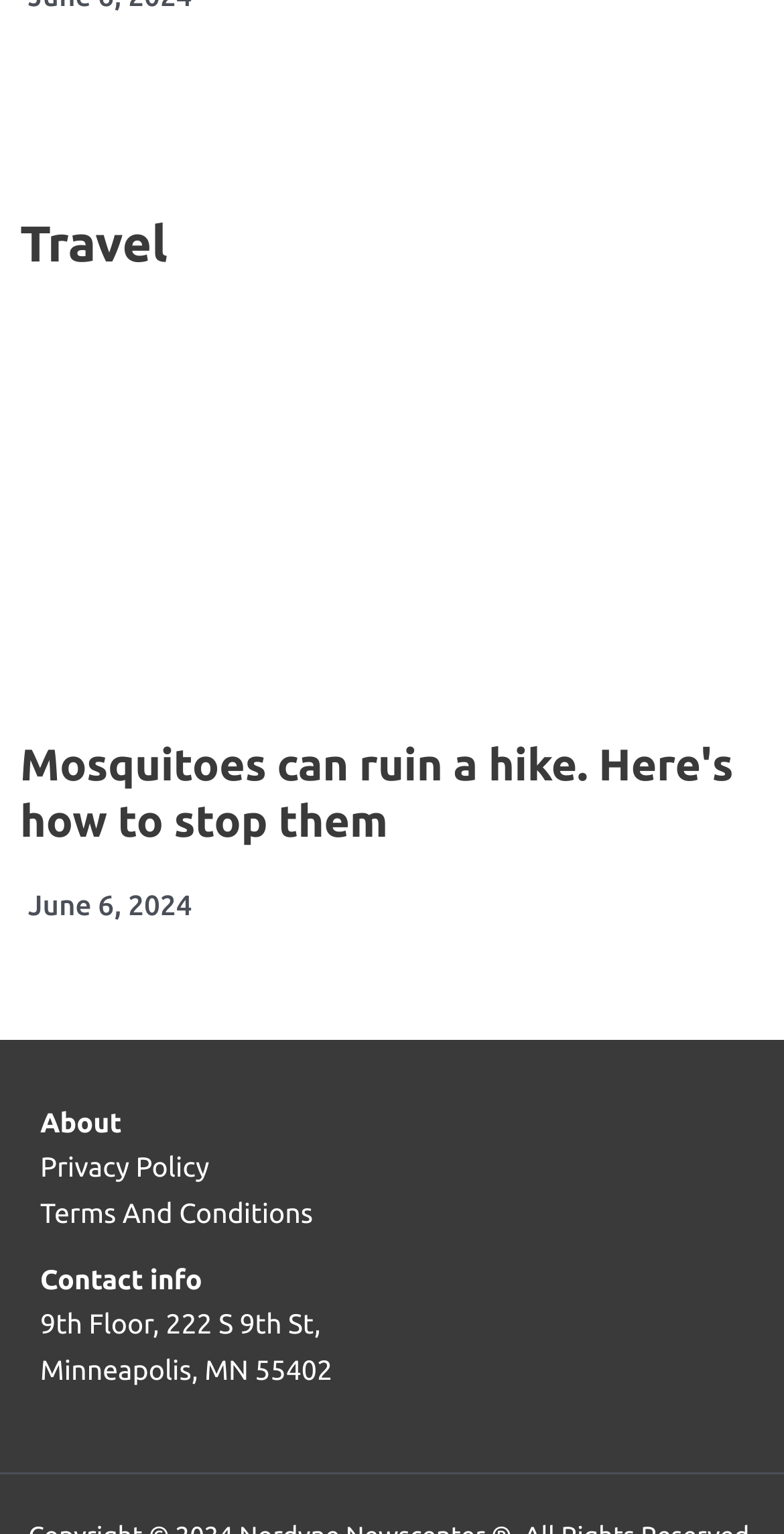What is the topic of the article?
Give a one-word or short phrase answer based on the image.

Mosquitoes